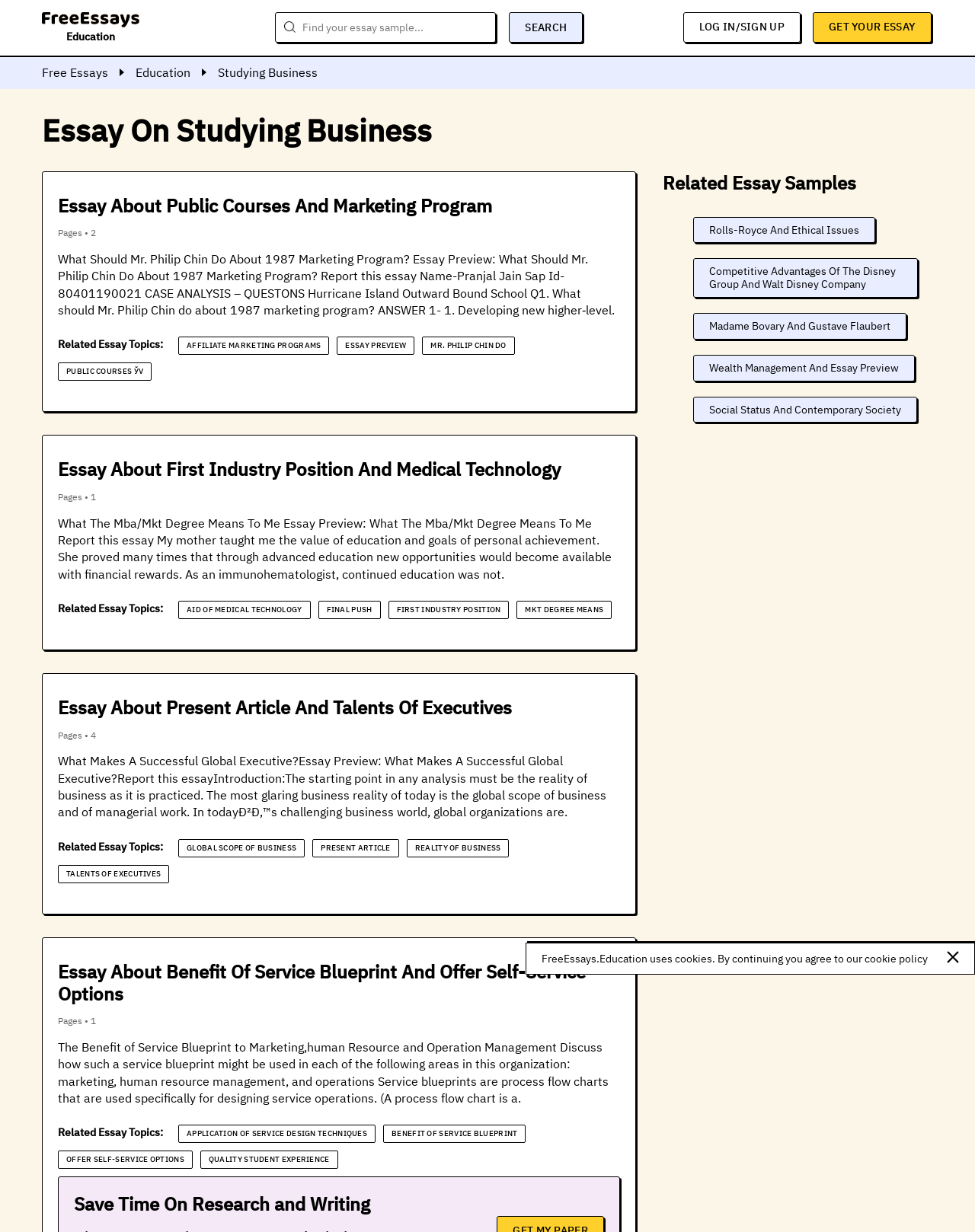Given the description "Reality Of Business", provide the bounding box coordinates of the corresponding UI element.

[0.426, 0.684, 0.514, 0.693]